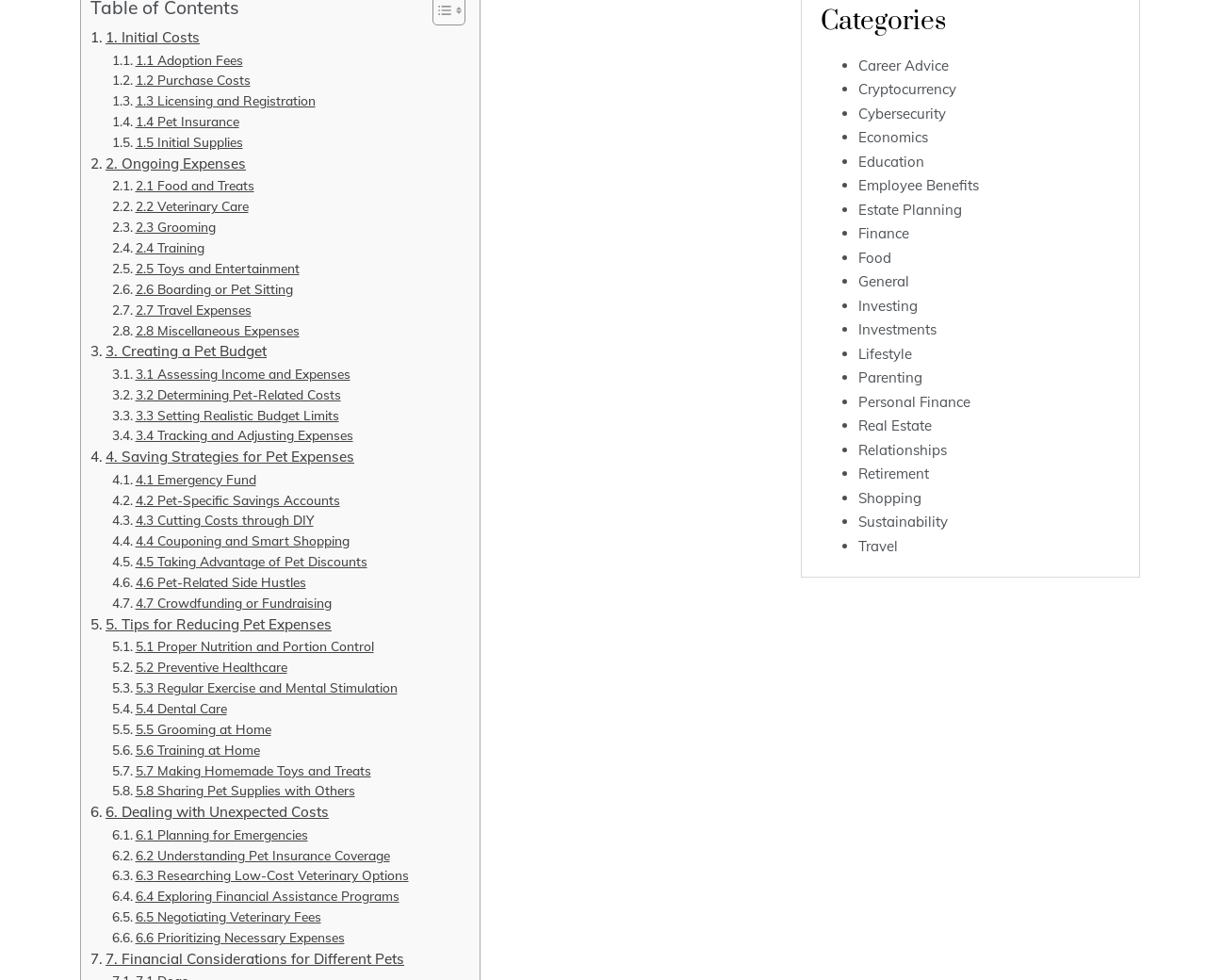What is the purpose of the 'Categories' section?
Give a single word or phrase as your answer by examining the image.

To provide links to other topics